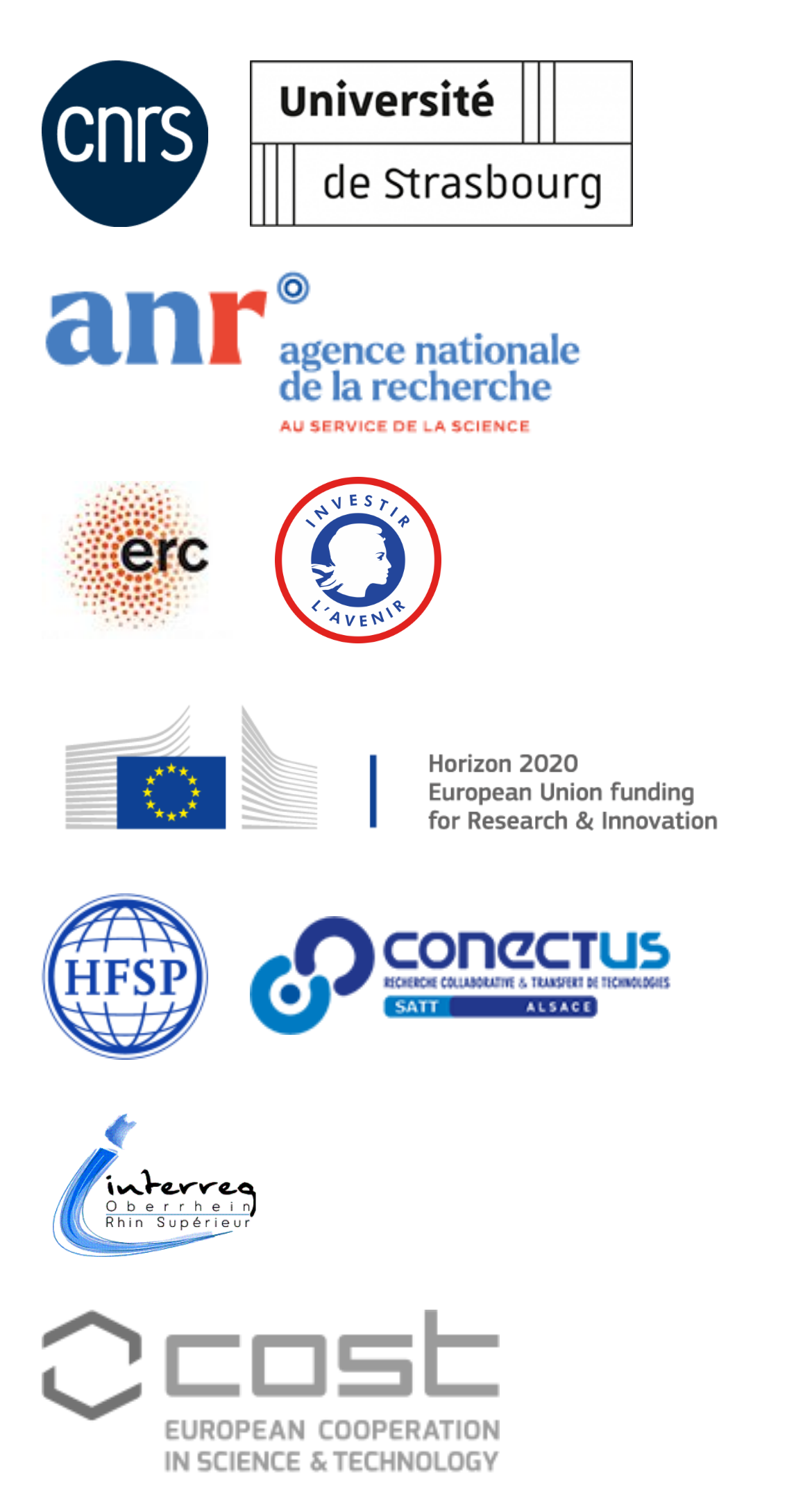Using the information in the image, give a comprehensive answer to the question: 
What is the vertical order of the links on the webpage?

By comparing the y1 and y2 coordinates of the bounding boxes, I determined the vertical order of the links. The links with smaller y1 and y2 values appear at the top, while those with larger values appear at the bottom.